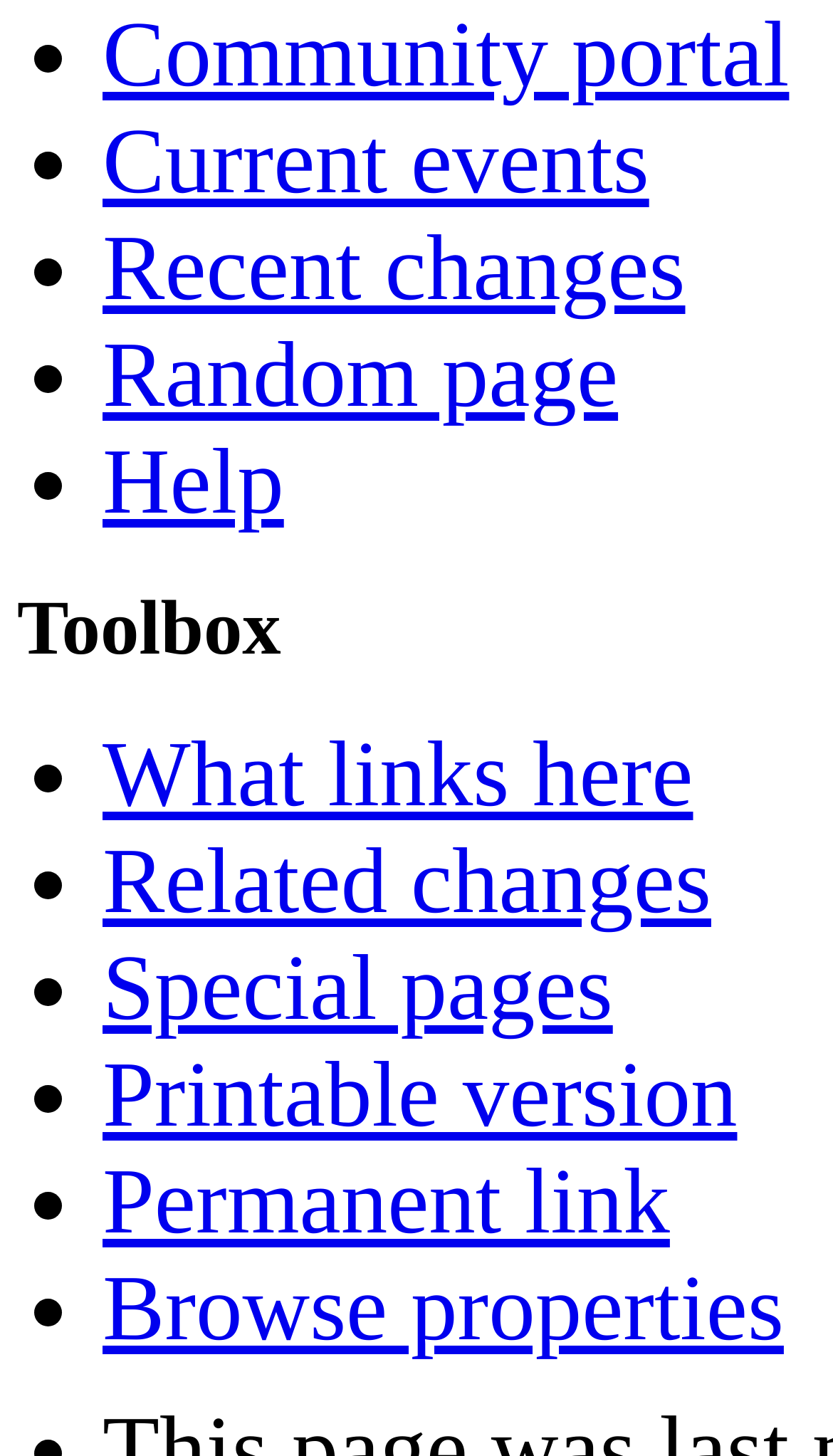Pinpoint the bounding box coordinates of the clickable element to carry out the following instruction: "Get help."

[0.123, 0.297, 0.341, 0.367]